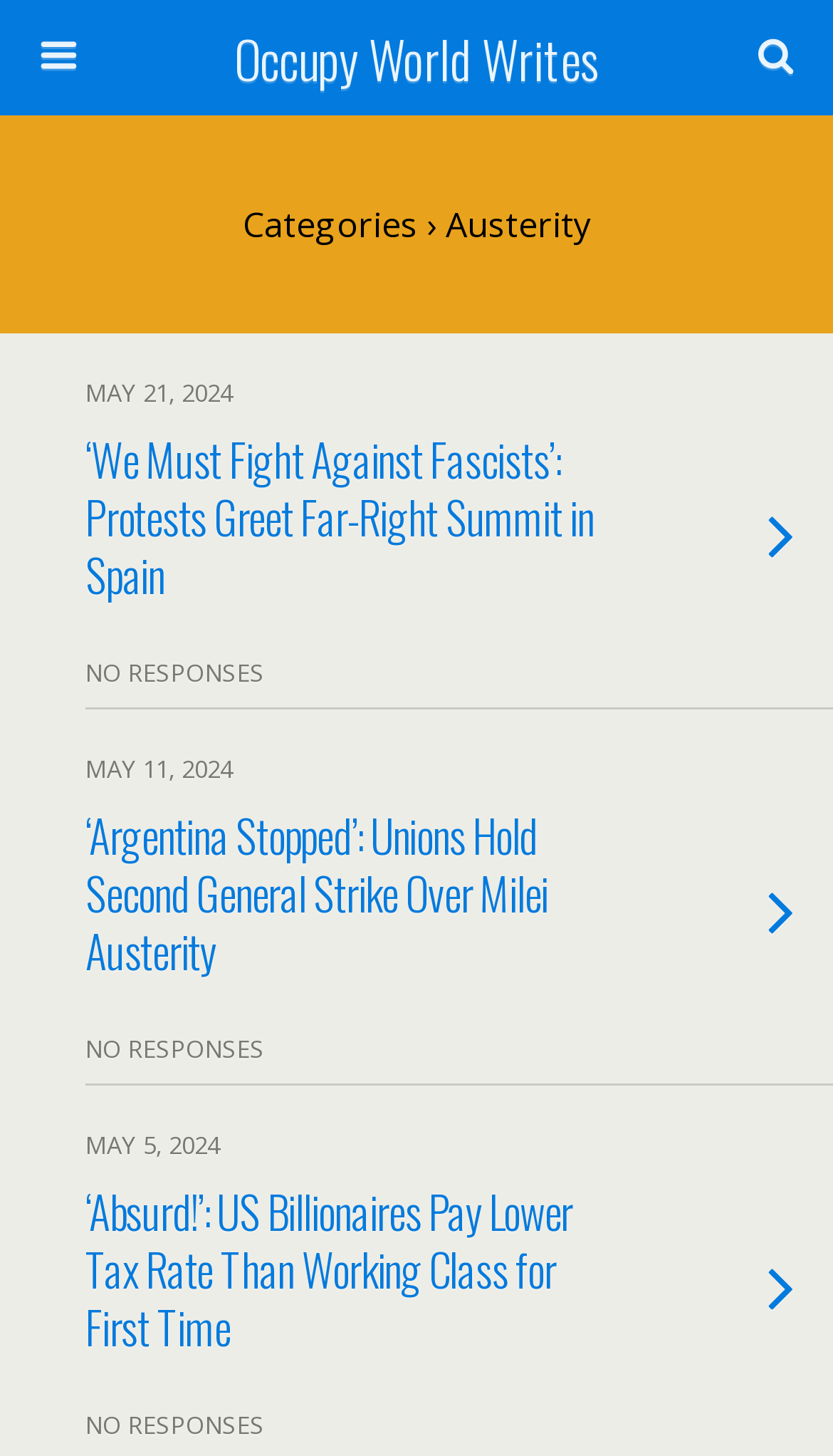What is the category of the articles on the webpage?
Answer briefly with a single word or phrase based on the image.

Austerity